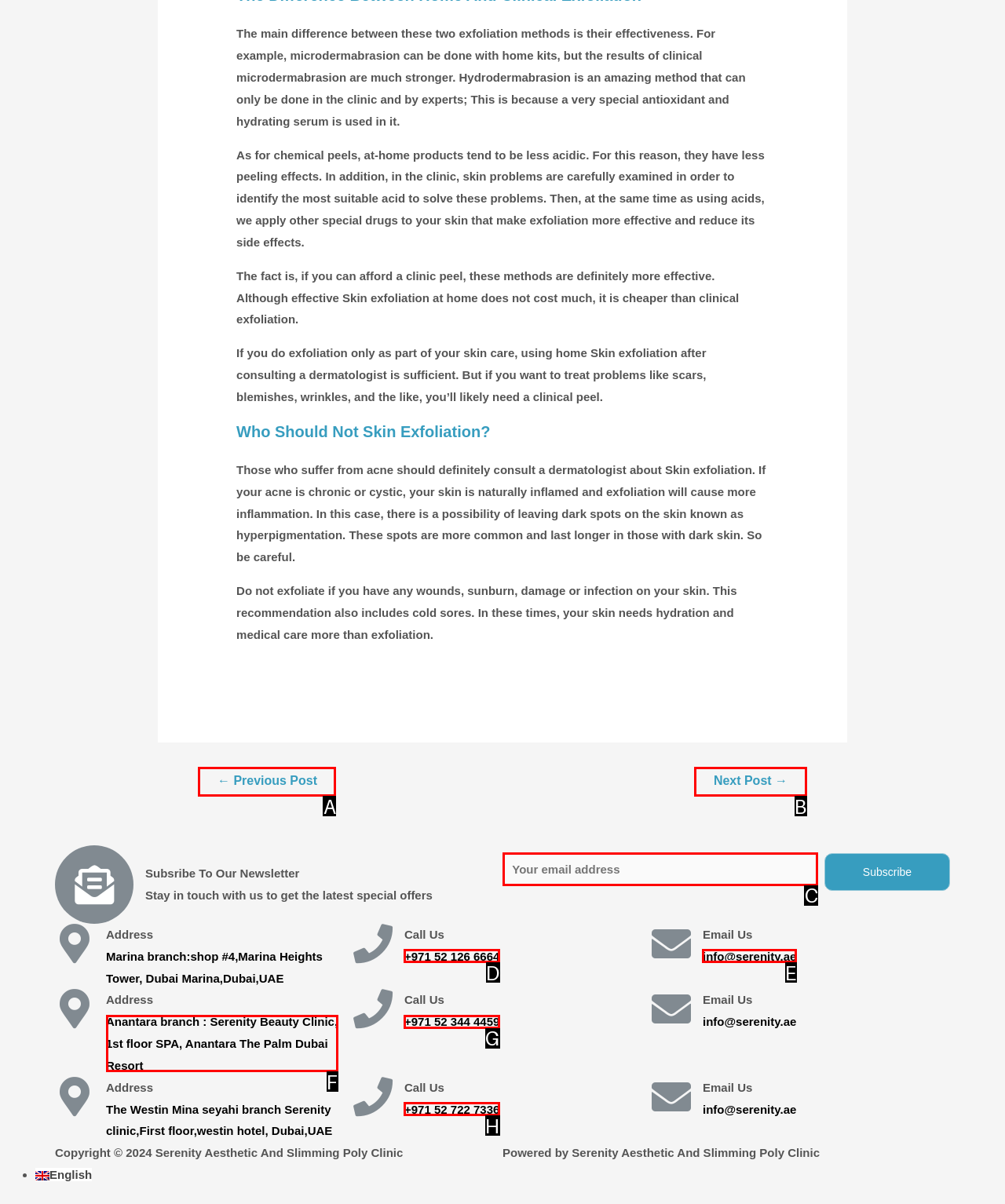From the choices provided, which HTML element best fits the description: Terms and conditions? Answer with the appropriate letter.

None